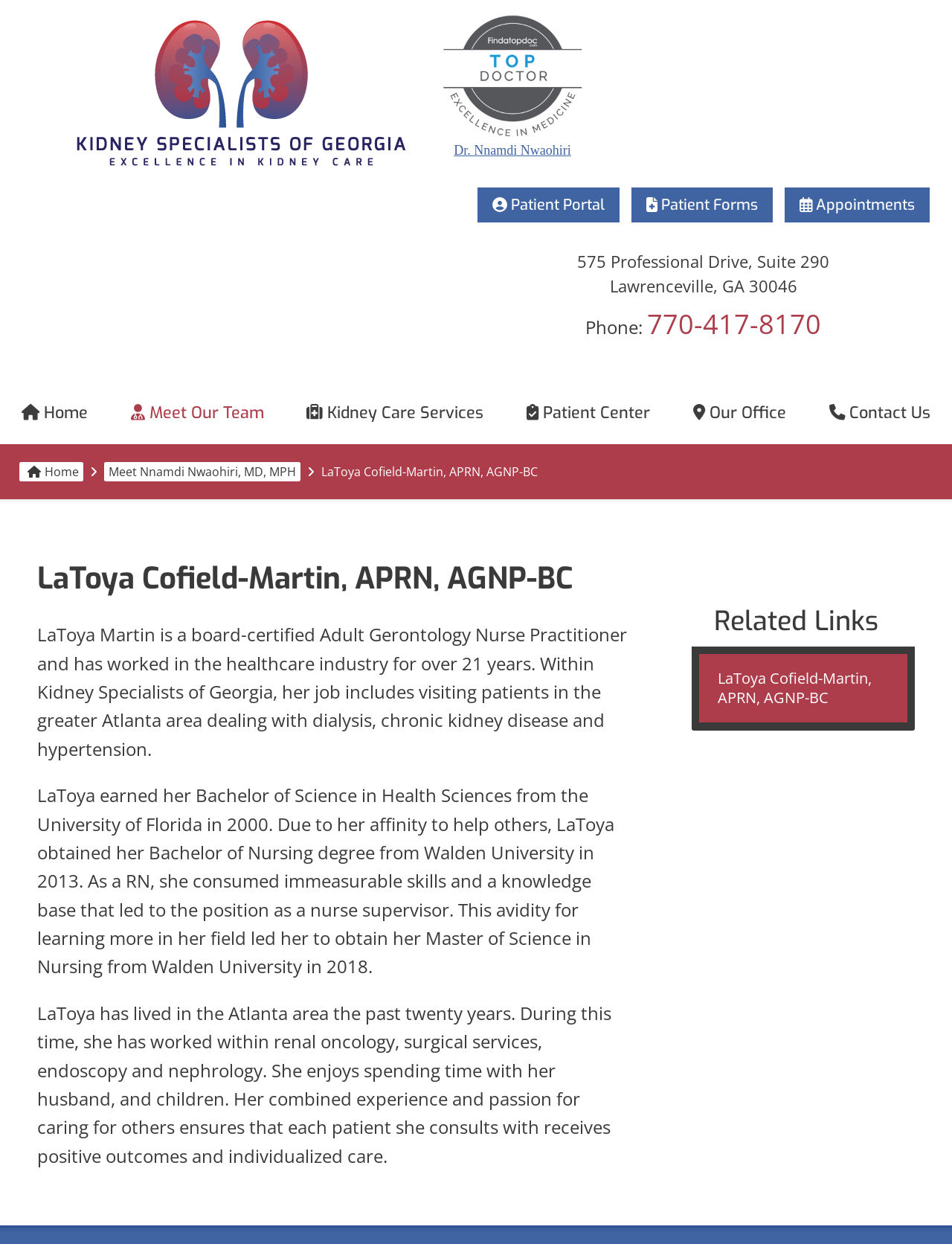Describe all visible elements and their arrangement on the webpage.

This webpage is about LaToya Cofield-Martin, a nurse practitioner with Kidney Specialists of Georgia. At the top left corner, there is a logo for Kidney Specialists of Georgia, accompanied by a "Findatopdoc Top Doctor Badge" to the right. Below these, there are several links to navigate the website, including "Dr. Nnamdi Nwaohiri", "Patient Portal", "Patient Forms", "Appointments", and the practice's address.

On the left side of the page, there is a menu with links to "Home", "Meet Our Team", "Kidney Care Services", "Patient Center", "Our Office", and "Contact Us". Below this menu, there is another set of links, including "Home" and "Meet Nnamdi Nwaohiri, MD, MPH".

The main content of the page is about LaToya Cofield-Martin, with a heading that displays her name and title. Below this, there are three paragraphs of text that describe her background, experience, and personal life. The text is divided into sections, with the first paragraph describing her job and responsibilities, the second paragraph detailing her education and career progression, and the third paragraph discussing her personal life and interests.

At the bottom right corner of the page, there is a heading "Related Links" with a link to LaToya Cofield-Martin's profile.